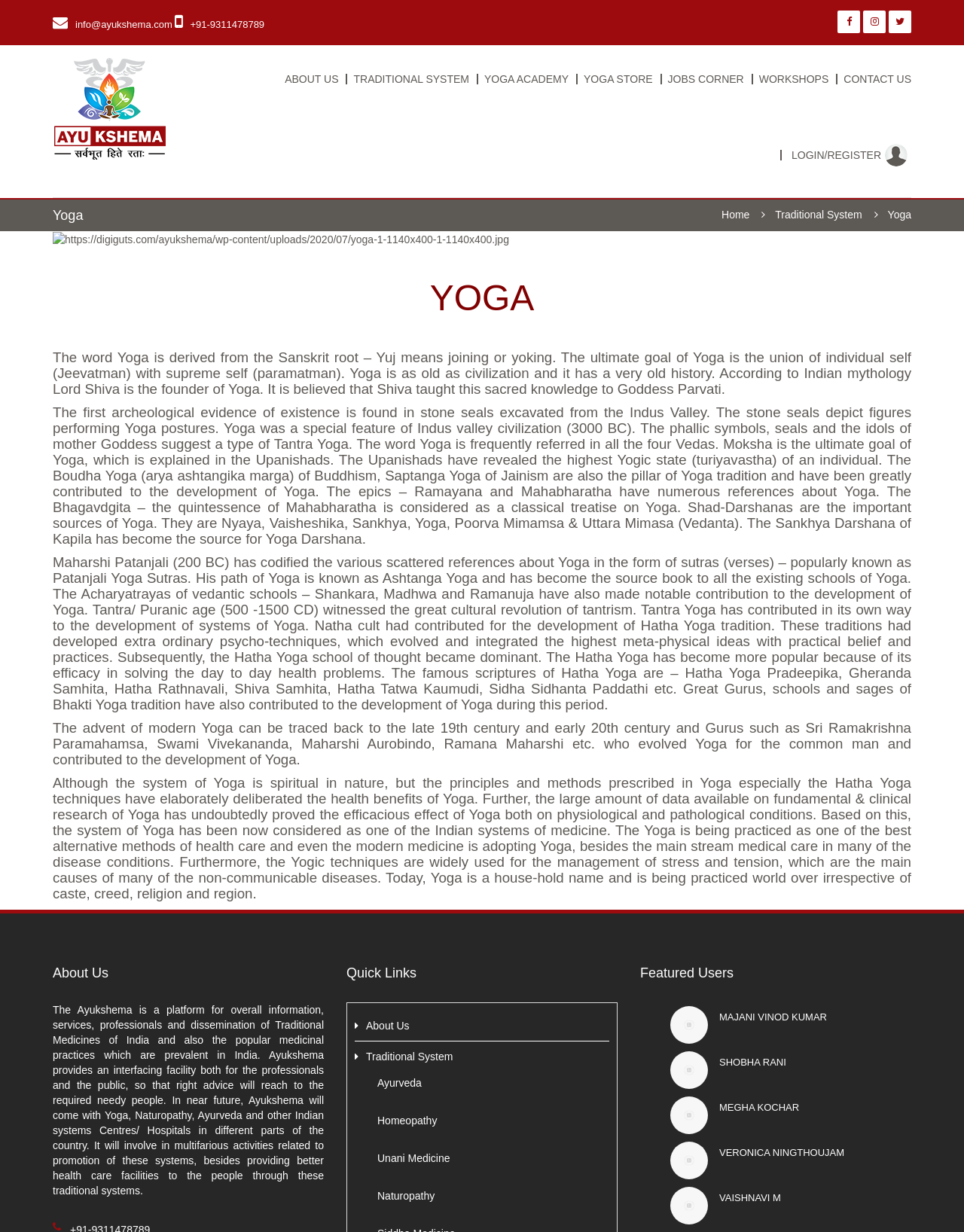Please answer the following question using a single word or phrase: What is the main topic of the webpage?

Yoga